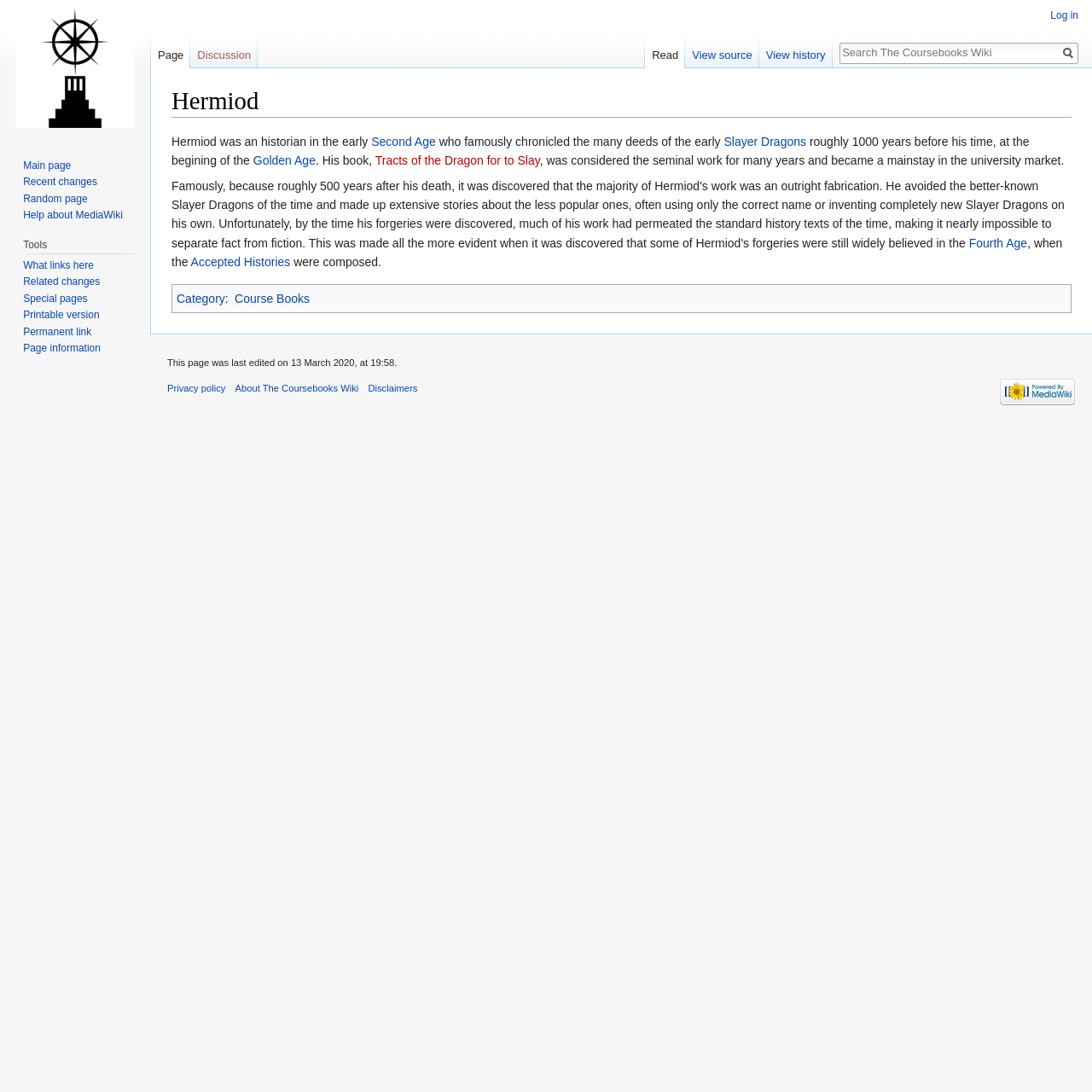What is the purpose of the 'Search' function?
Please give a well-detailed answer to the question.

The 'Search' function, located in the navigation section, allows users to search for specific content within the wiki, facilitating easy access to relevant information.